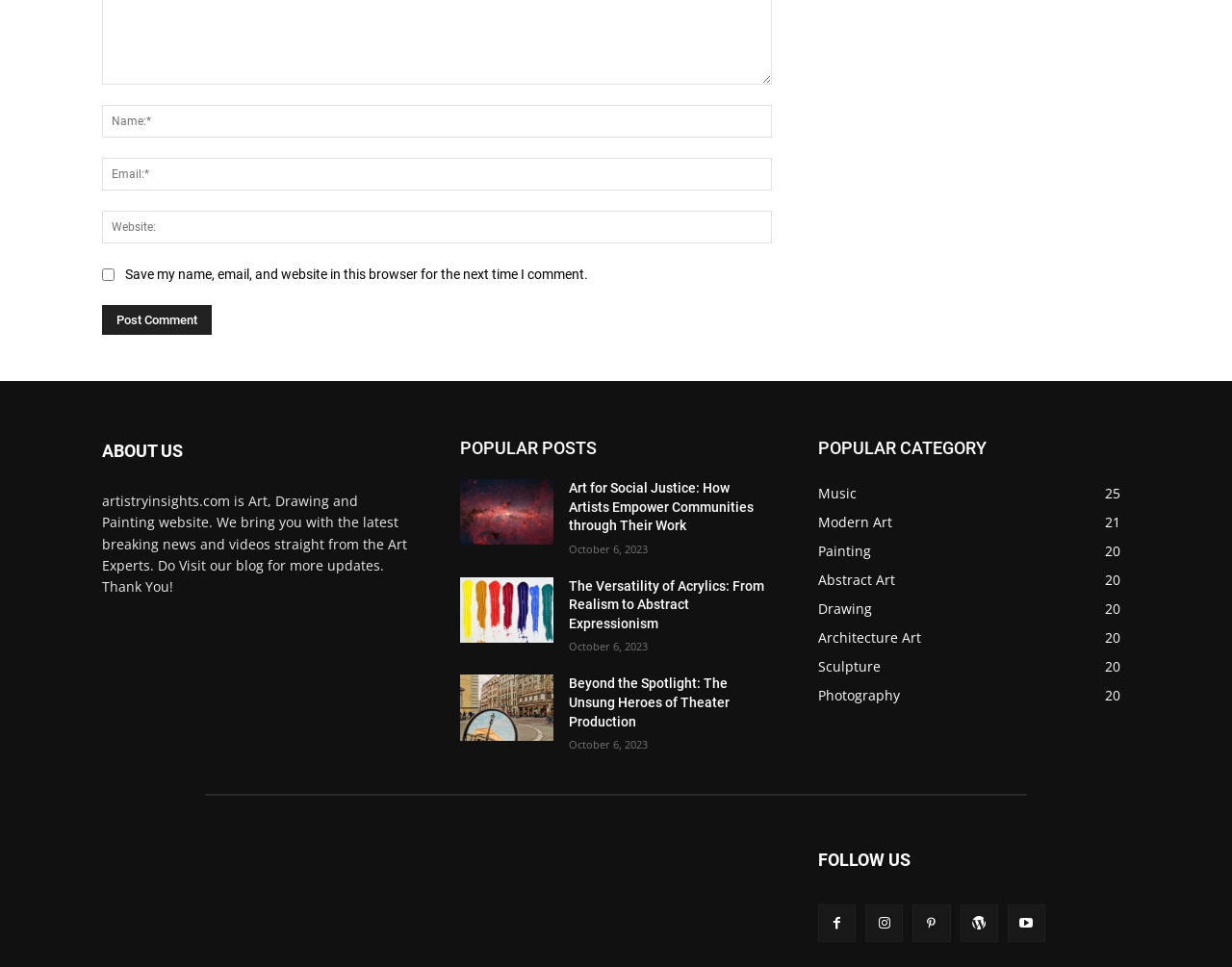Locate the bounding box of the UI element based on this description: "name="submit" value="Post Comment"". Provide four float numbers between 0 and 1 as [left, top, right, bottom].

[0.083, 0.315, 0.172, 0.346]